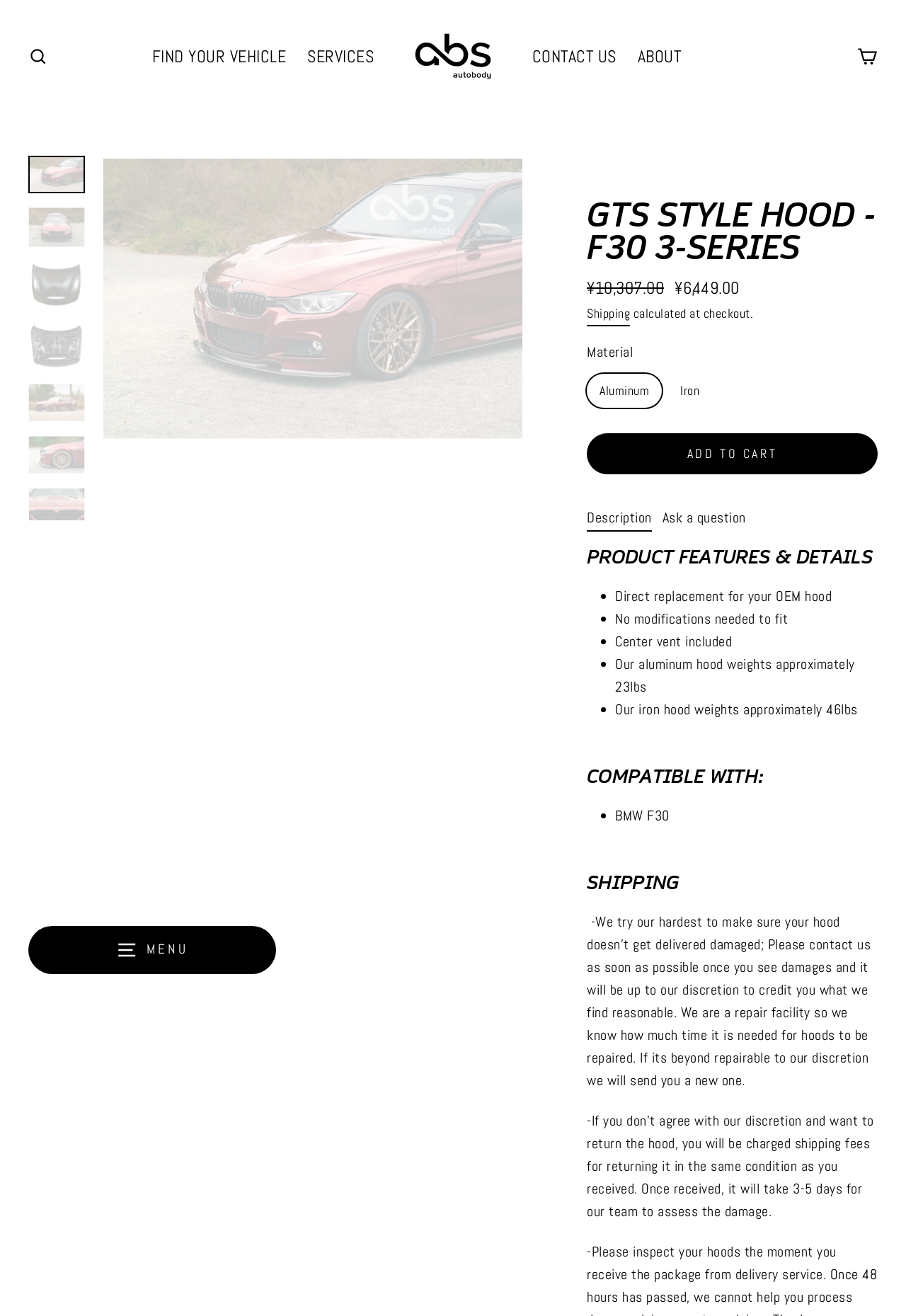What is the sale price of the GTS Style Hood?
Give a one-word or short phrase answer based on the image.

¥6,449.00